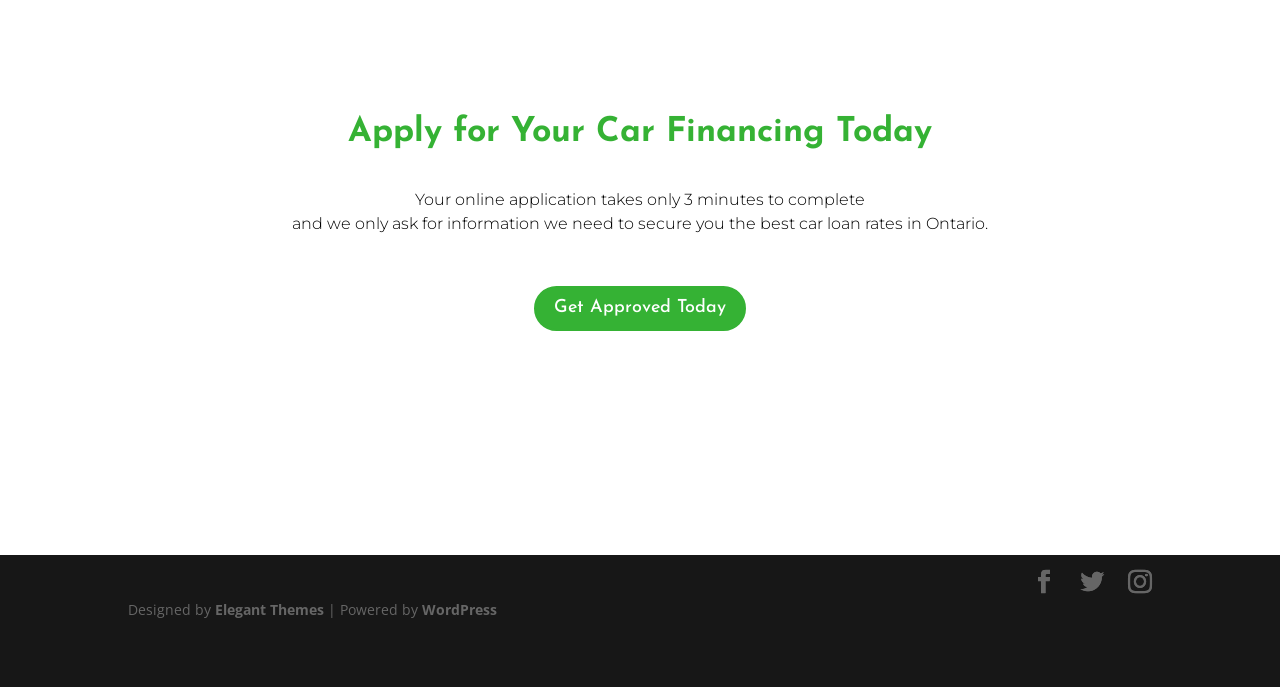What is the purpose of this webpage?
Using the information from the image, provide a comprehensive answer to the question.

The webpage has a heading 'Apply for Your Car Financing Today' and a link 'Get Approved Today', indicating that the purpose of this webpage is to allow users to apply for car financing online.